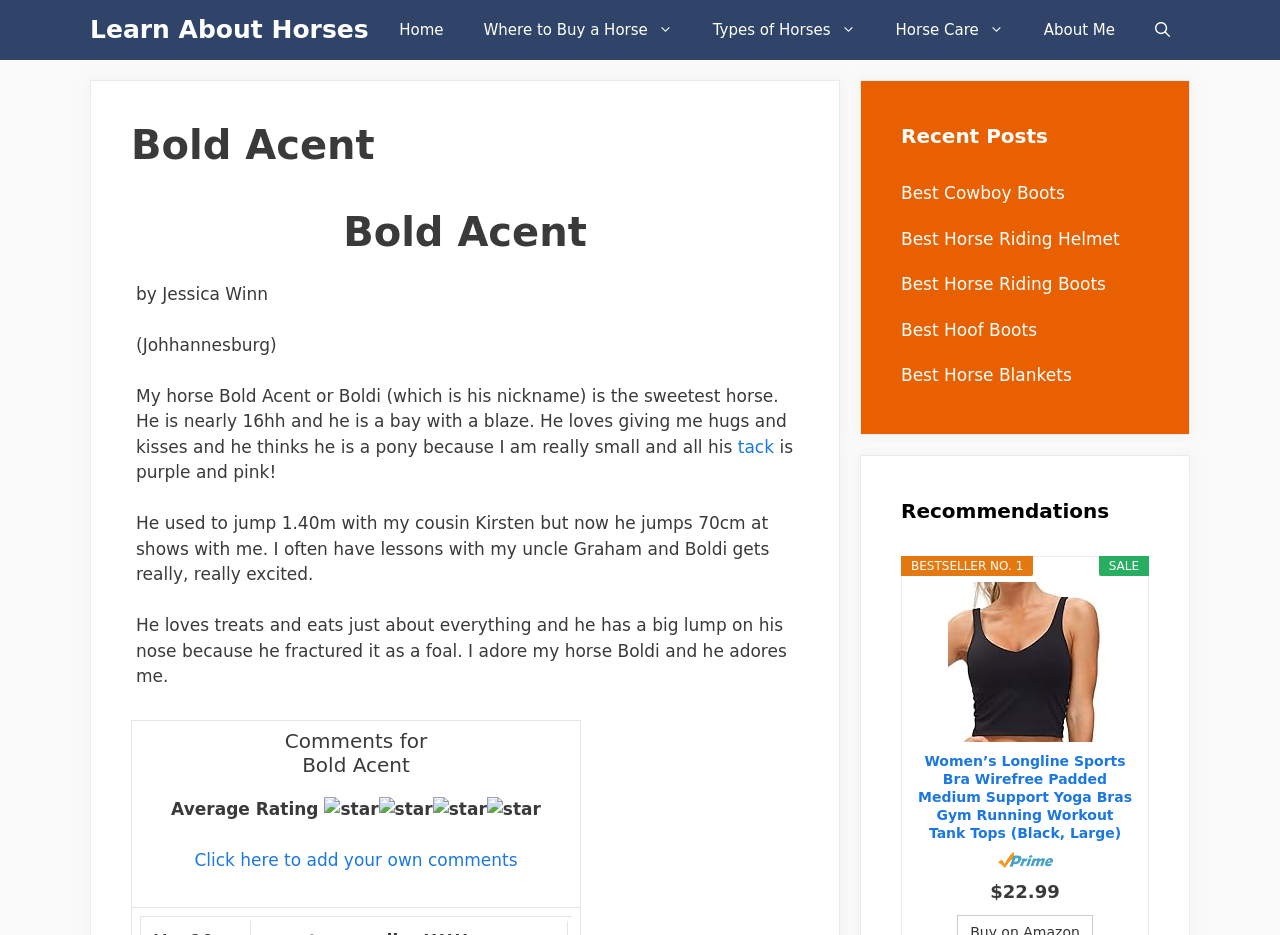What is the name of Jessica's horse?
Please provide a detailed answer to the question.

The answer can be found in the static text element that says 'My horse Bold Acent or Boldi (which is his nickname) is the sweetest horse.'